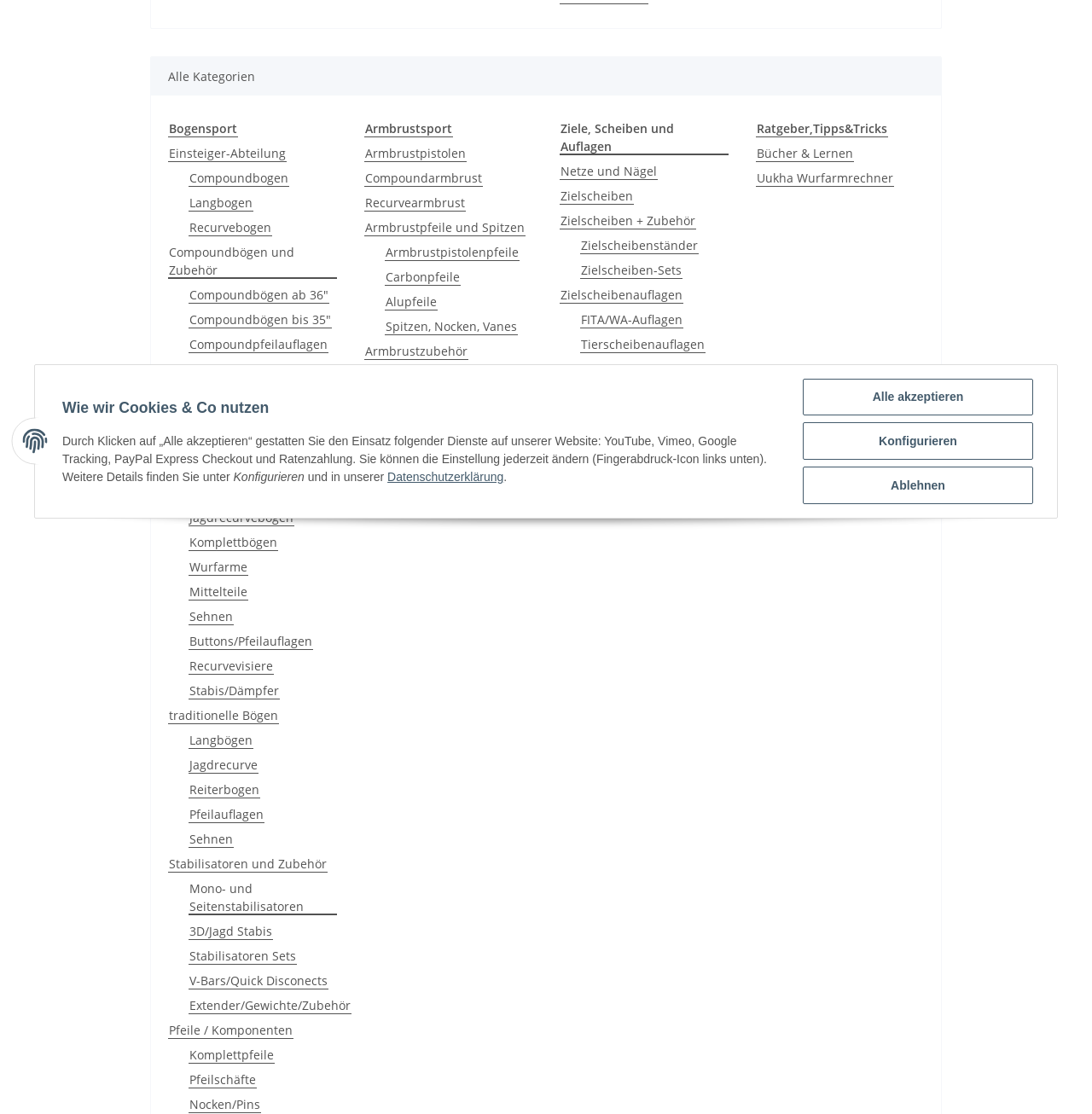Provide the bounding box coordinates of the HTML element described by the text: "Ziele, Scheiben und Auflagen".

[0.512, 0.107, 0.667, 0.139]